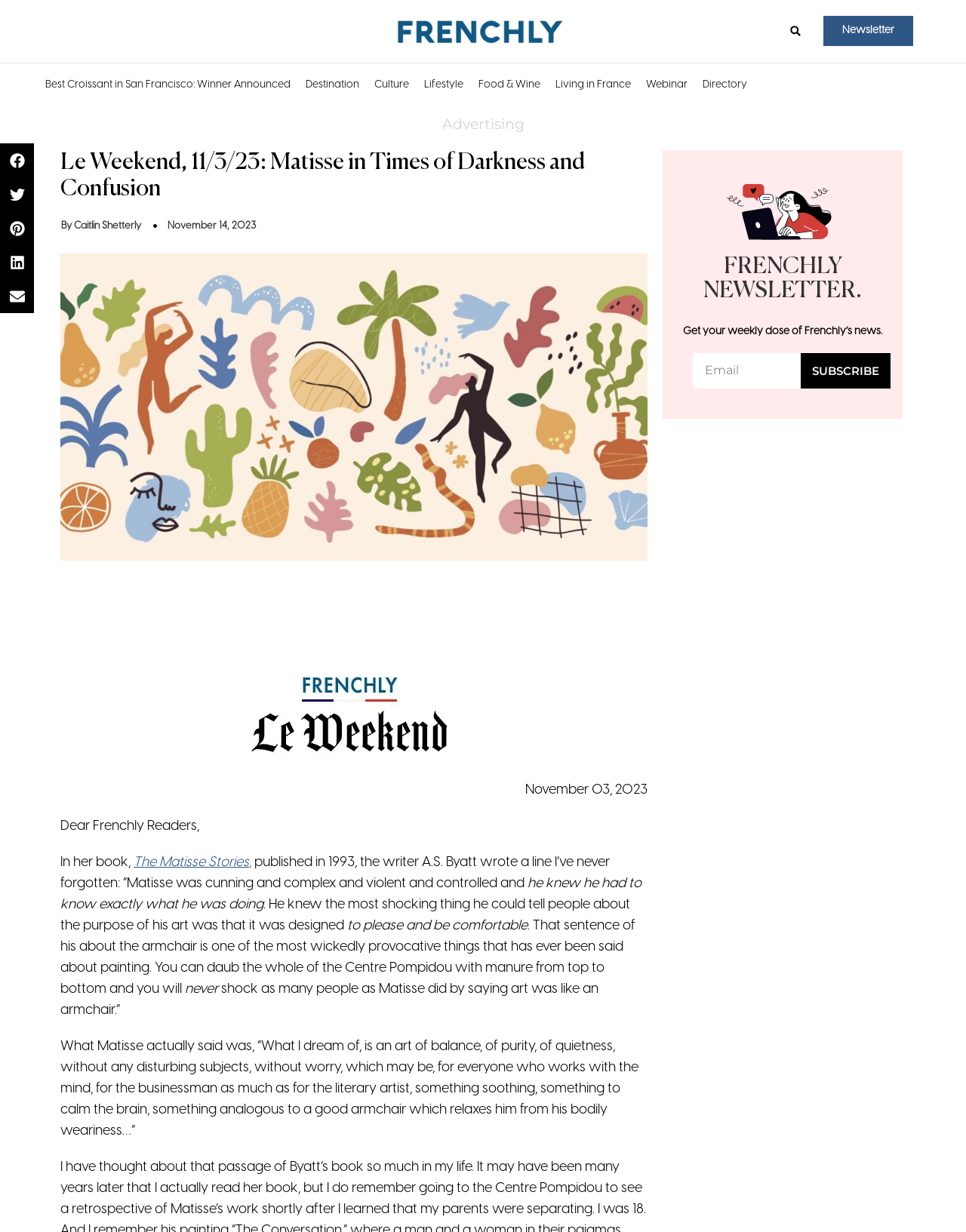Provide a thorough summary of the webpage.

This webpage is about an article titled "Le Weekend, 11/3/23: Matisse in Times of Darkness and Confusion" by Caitlin Shetterly. At the top of the page, there is a logo on the left and a search bar on the right. Below the logo, there are social media sharing buttons aligned vertically. 

On the top-right corner, there are several links to different categories, including "Best Croissant in San Francisco: Winner Announced", "Destination", "Culture", "Lifestyle", "Food & Wine", "Living in France", "Webinar", and "Directory". 

The main content of the article is divided into several sections. The first section has a heading with the title of the article, followed by a link to the author's name and a timestamp indicating when the article was published. Below this, there is a large image that takes up most of the width of the page.

The next section contains a block of text that discusses Matisse's art, quoting A.S. Byatt's book "The Matisse Stories". The text is divided into several paragraphs, with some sentences highlighted as links.

On the right side of the page, there is a section with a heading "FRENCHLY NEWSLETTER" and a subheading "Get your weekly dose of Frenchly’s news." Below this, there is a textbox to enter an email address and a "SUBSCRIBE" button.

At the bottom of the page, there is an image of a sign, which appears to be a close-up shot.